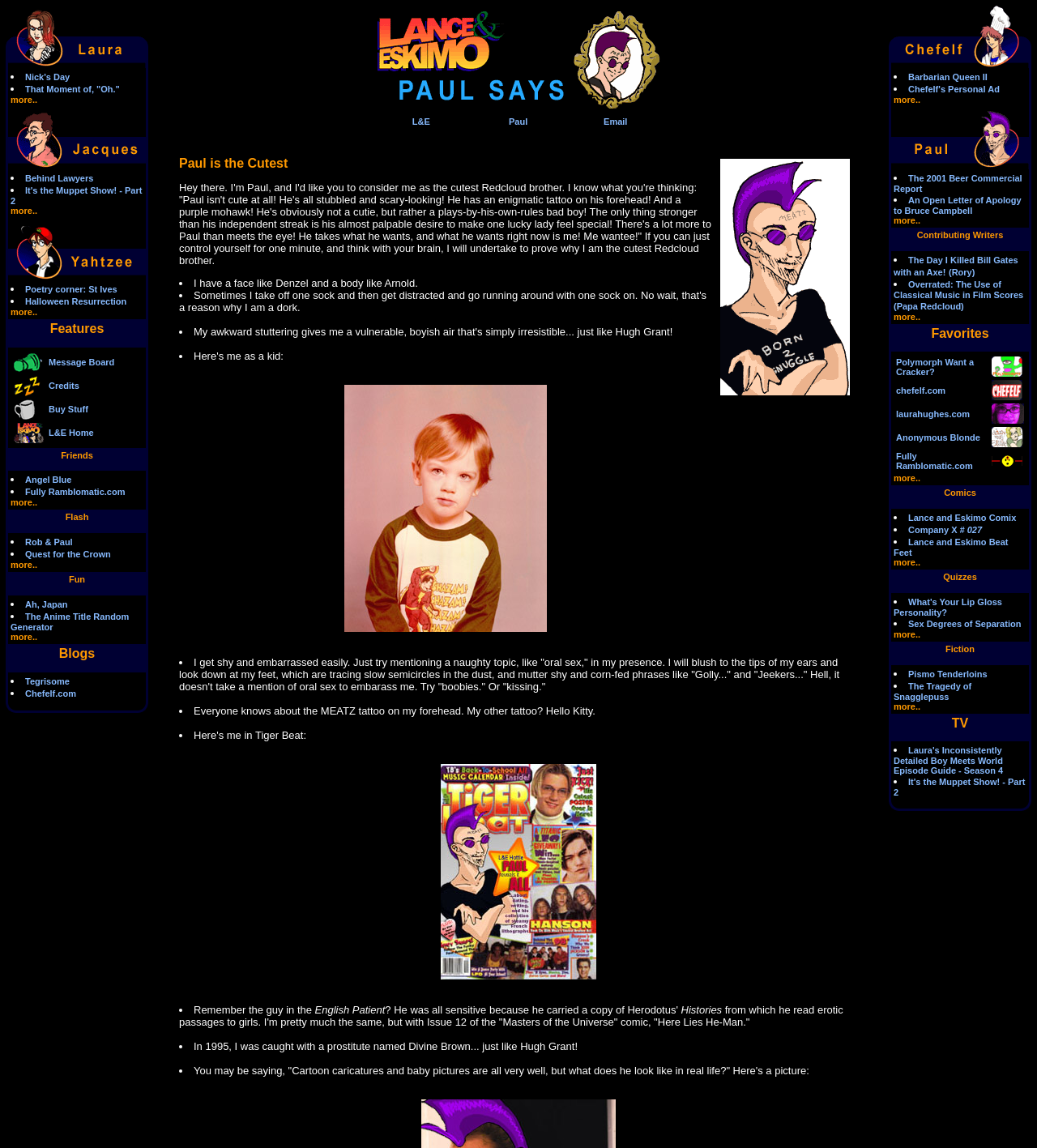What is the main topic of this webpage?
Kindly answer the question with as much detail as you can.

Based on the layout and content of the webpage, it appears to be a webpage about voting for the cutest option, with multiple sections and links related to this topic.